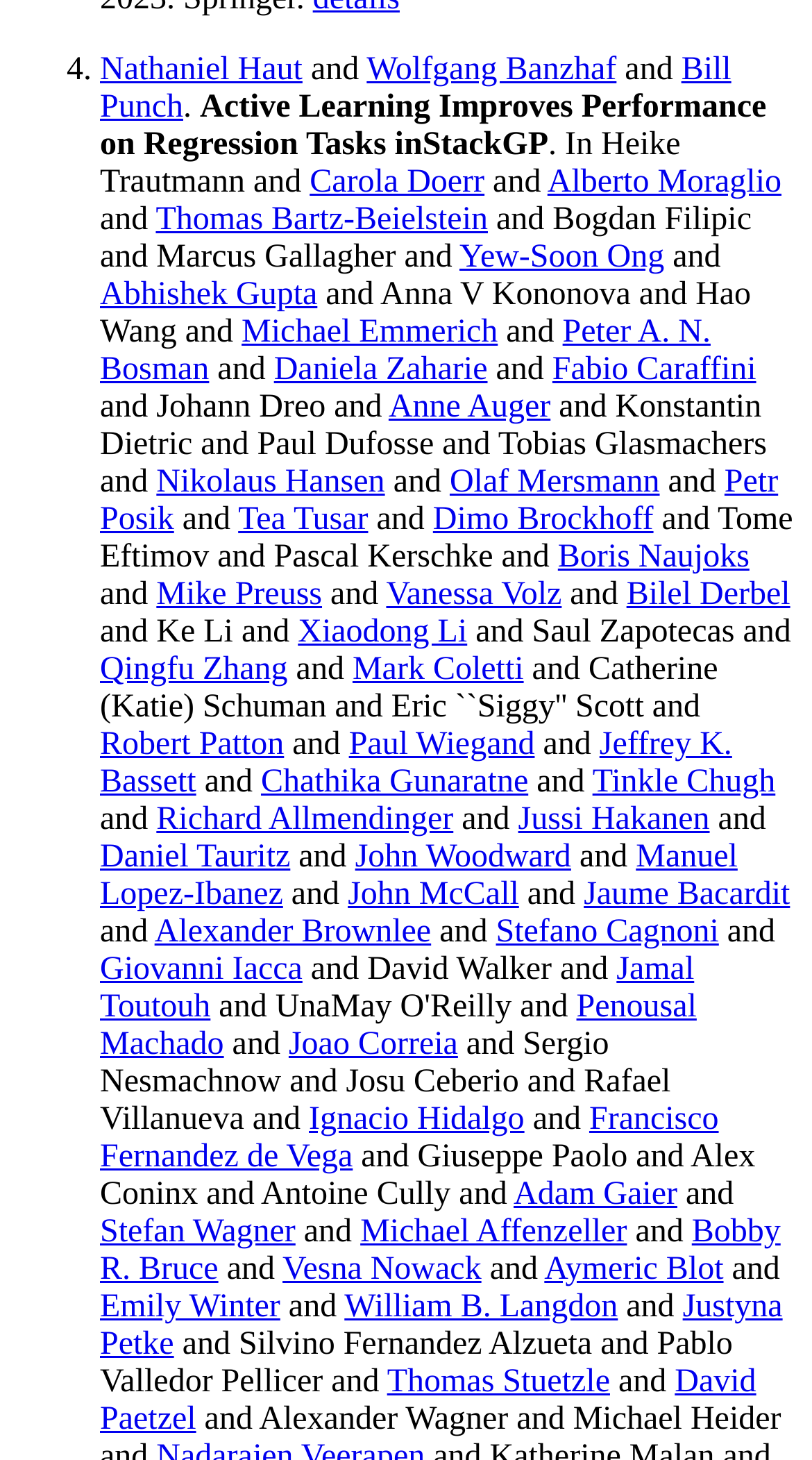Determine the bounding box coordinates of the clickable element to complete this instruction: "Read the paper by Bill Punch". Provide the coordinates in the format of four float numbers between 0 and 1, [left, top, right, bottom].

[0.123, 0.036, 0.901, 0.086]